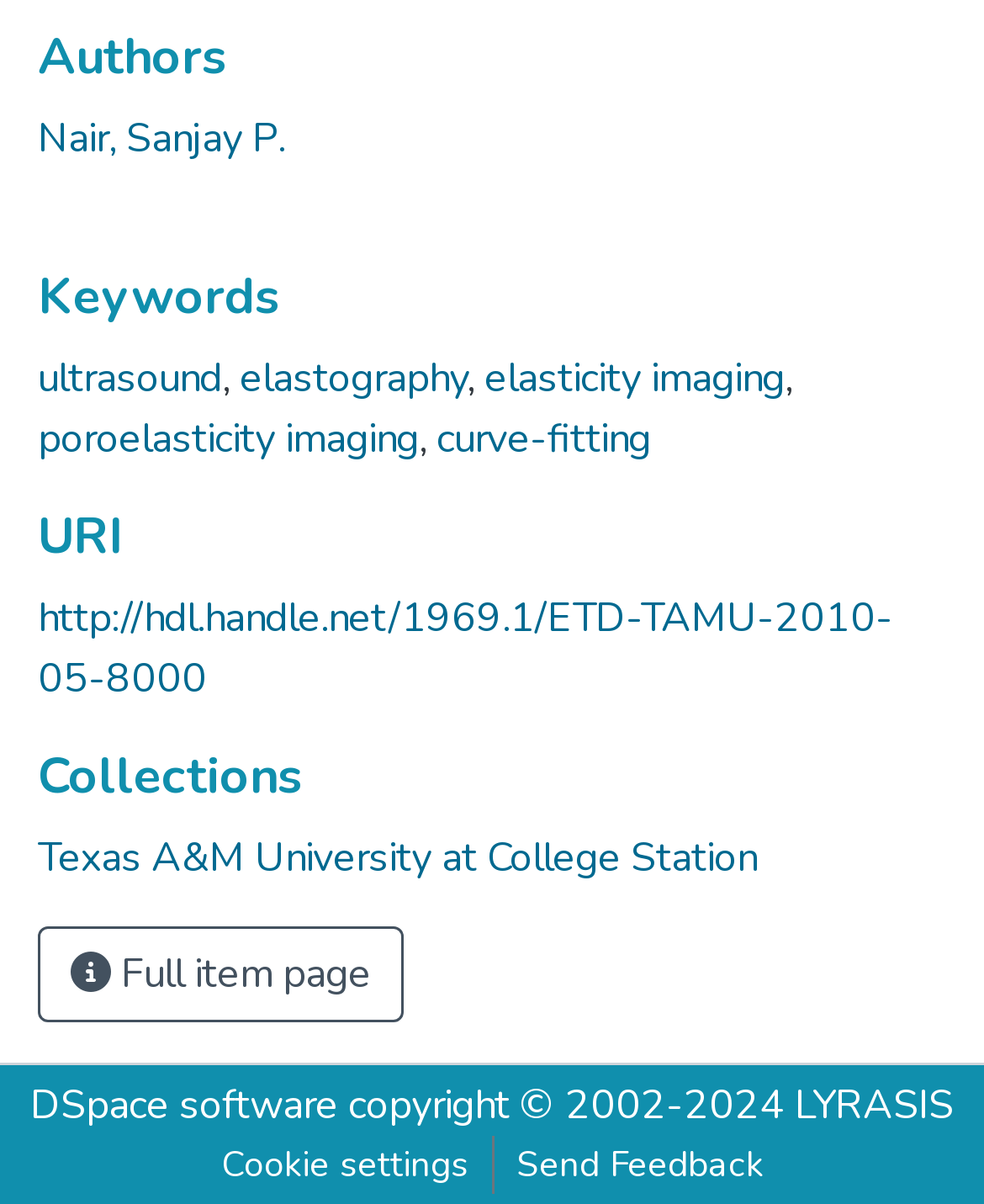Please locate the bounding box coordinates of the element that should be clicked to complete the given instruction: "Send feedback".

[0.501, 0.943, 0.799, 0.991]